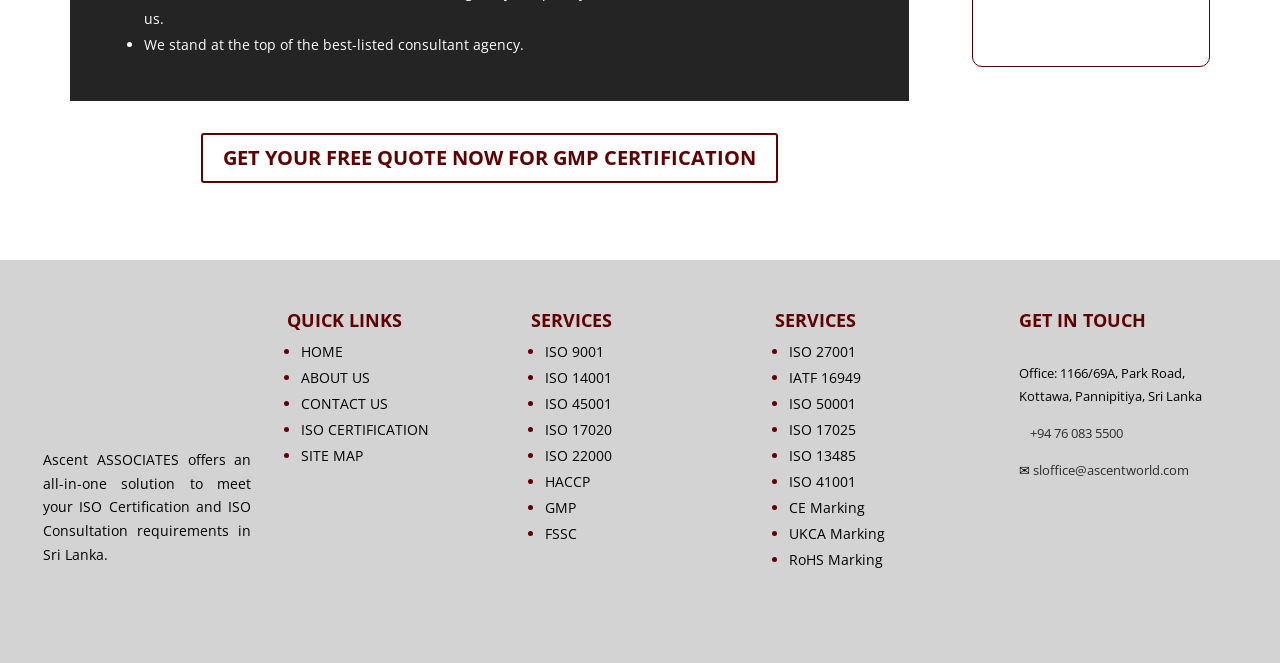What is the purpose of the 'GET YOUR FREE QUOTE NOW FOR GMP CERTIFICATION' link?
Look at the image and respond with a single word or a short phrase.

To get a free quote for GMP certification